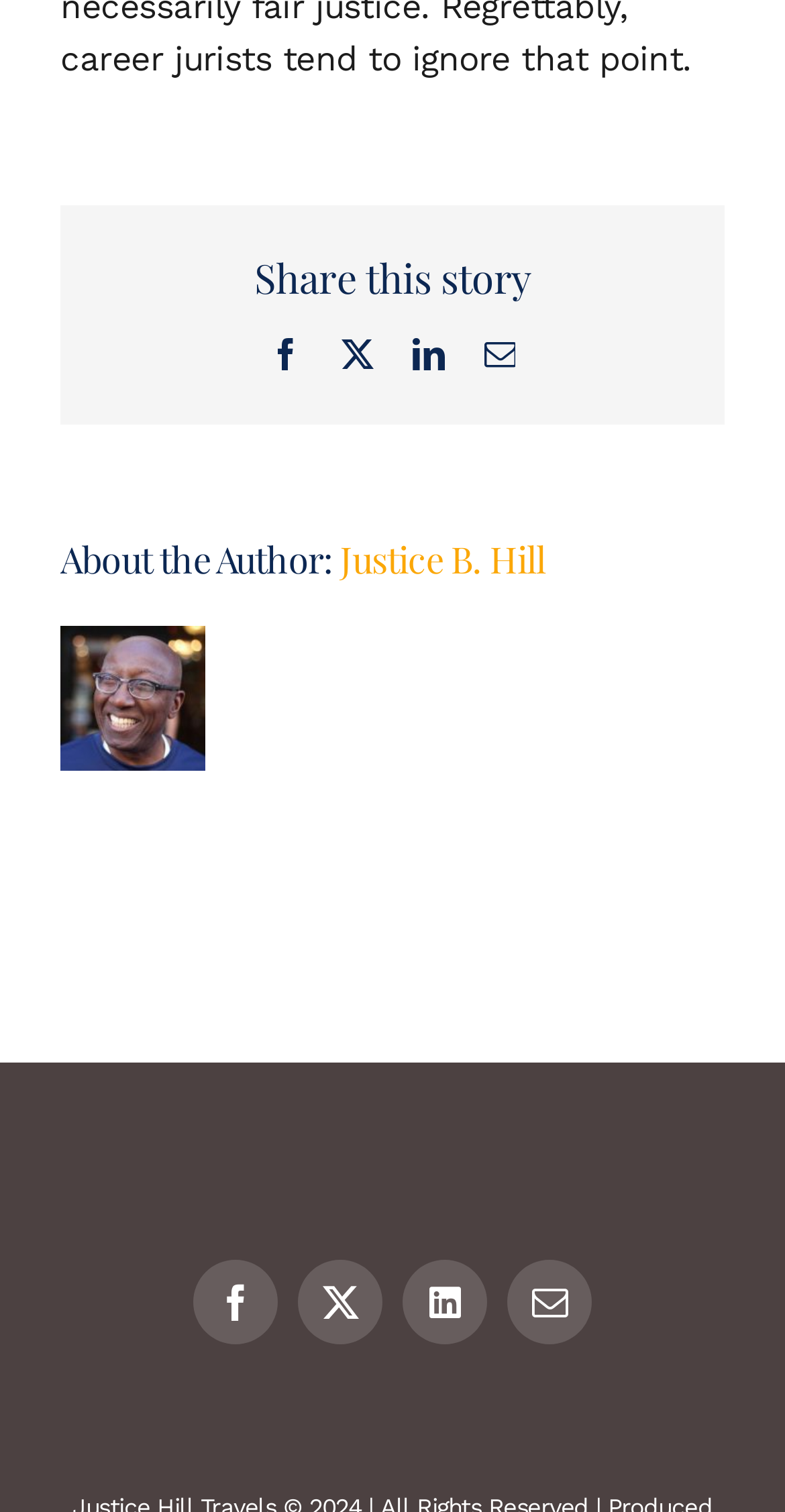Please specify the bounding box coordinates of the region to click in order to perform the following instruction: "Click on the link to read about America’s Middle East Delusions".

None